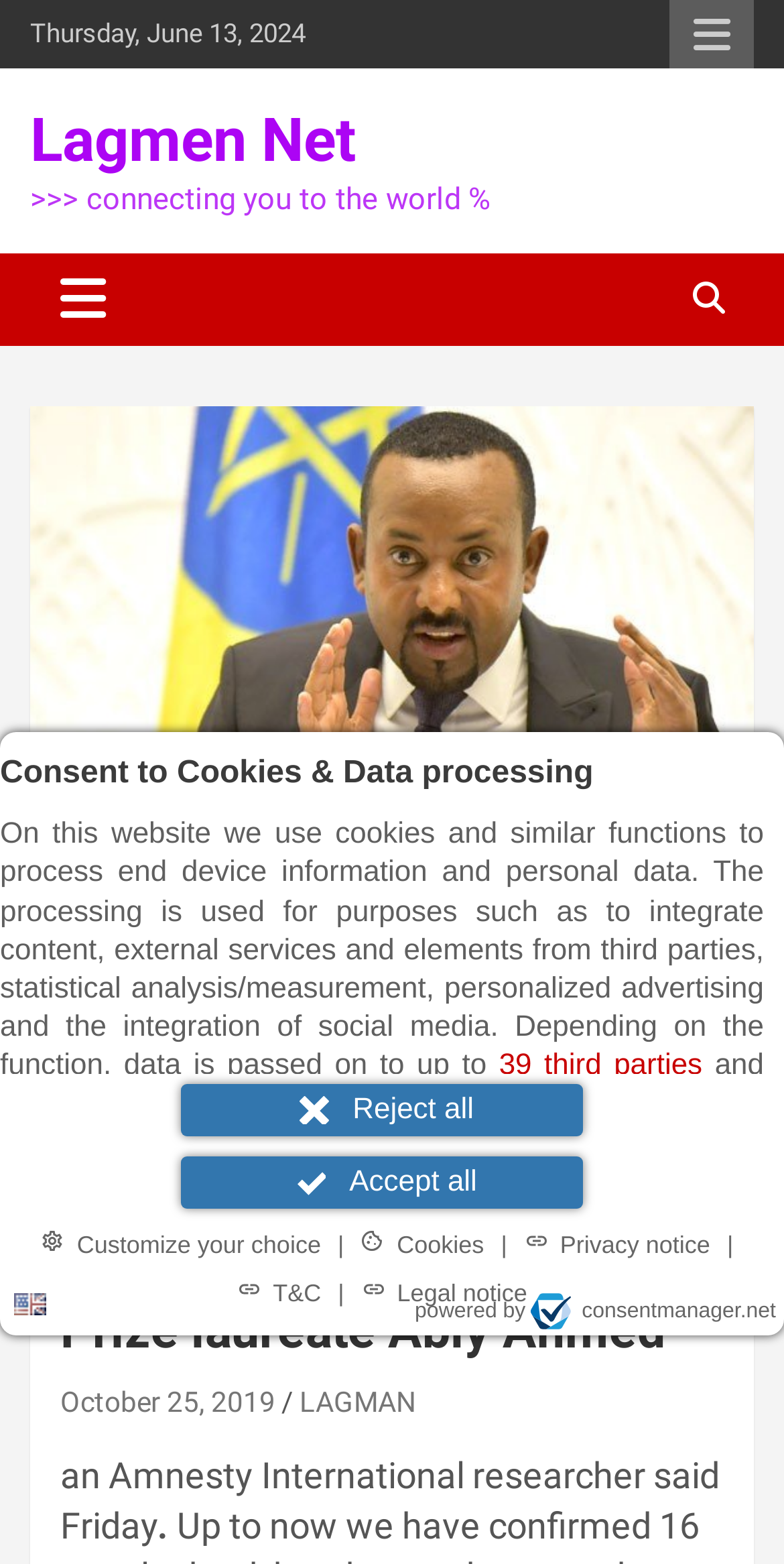From the webpage screenshot, predict the bounding box coordinates (top-left x, top-left y, bottom-right x, bottom-right y) for the UI element described here: 39 third parties

[0.636, 0.671, 0.896, 0.692]